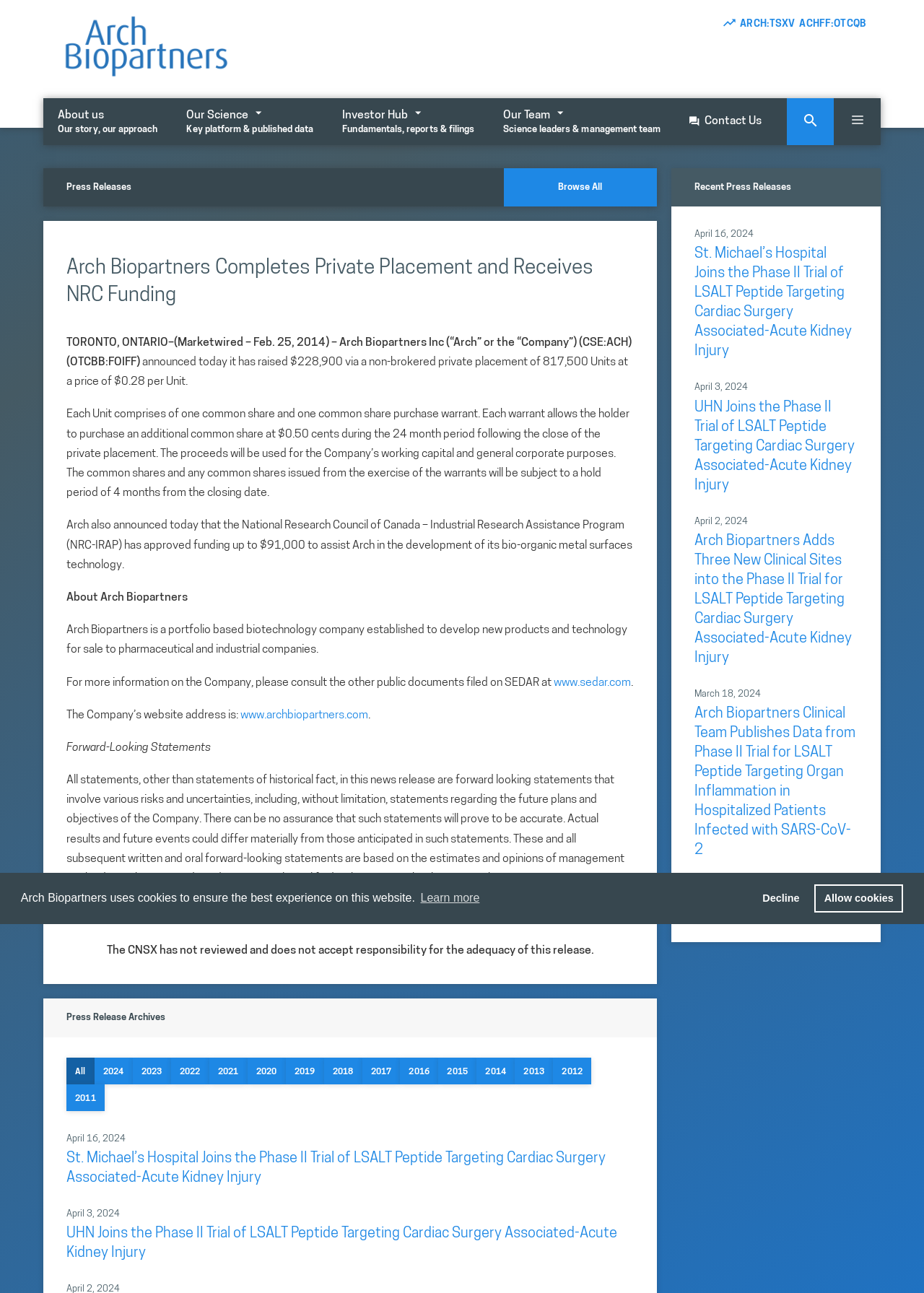Identify the bounding box coordinates of the area that should be clicked in order to complete the given instruction: "Contact via email". The bounding box coordinates should be four float numbers between 0 and 1, i.e., [left, top, right, bottom].

None